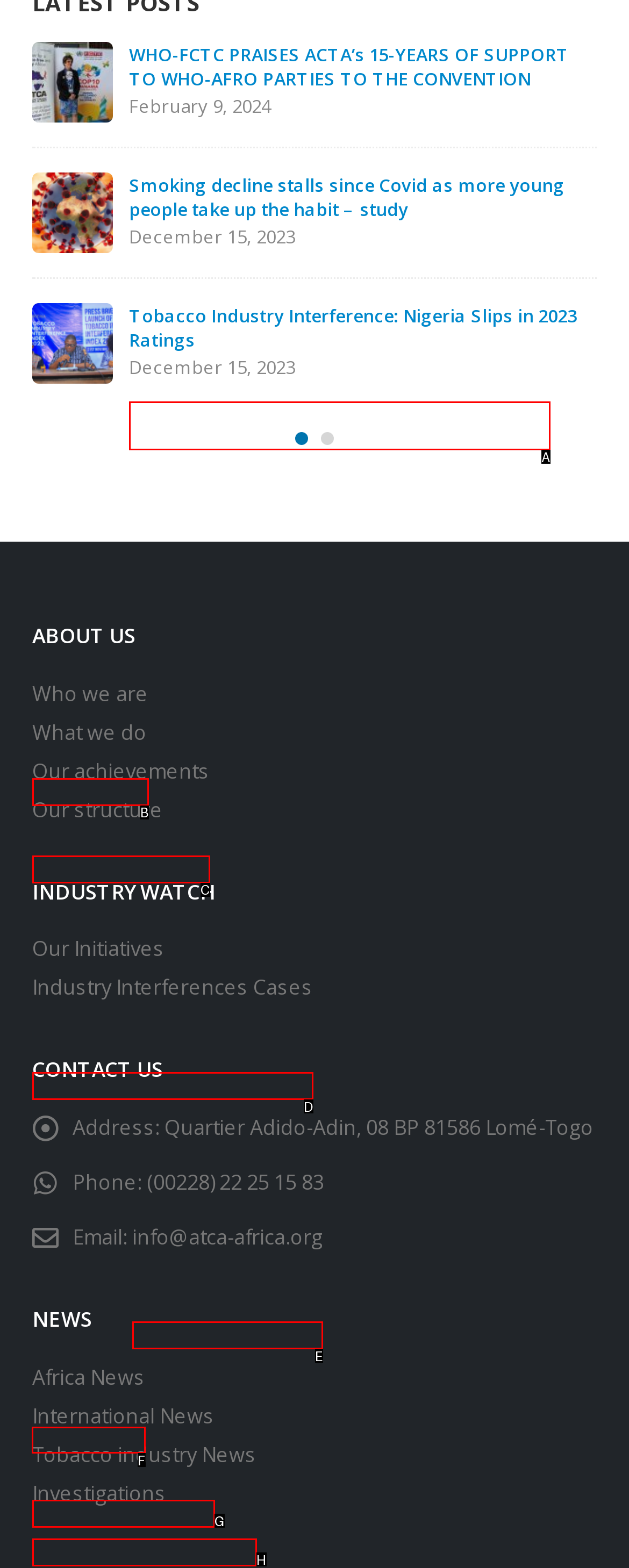Point out the UI element to be clicked for this instruction: View Africa news. Provide the answer as the letter of the chosen element.

F